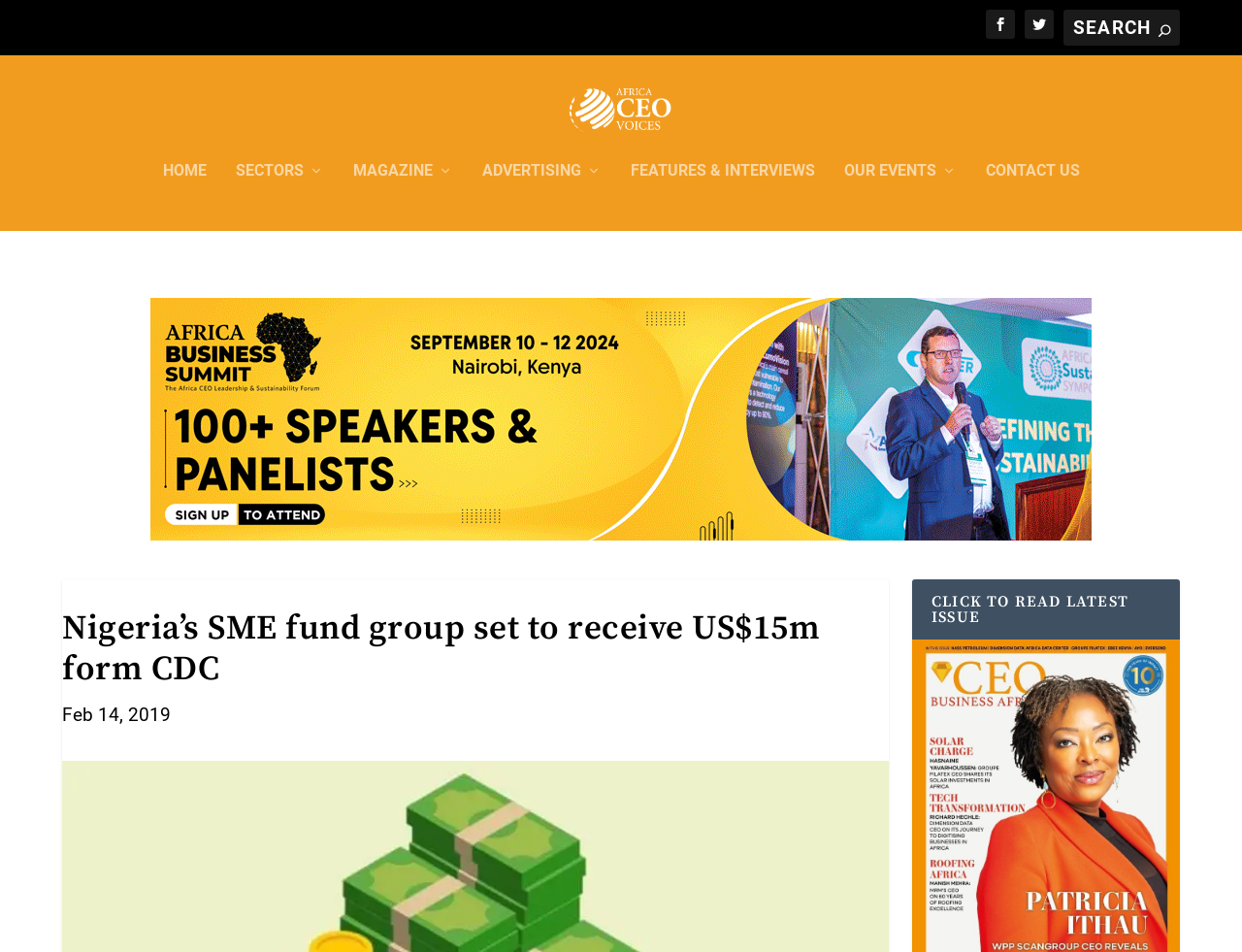Please find and give the text of the main heading on the webpage.

Nigeria’s SME fund group set to receive US$15m form CDC